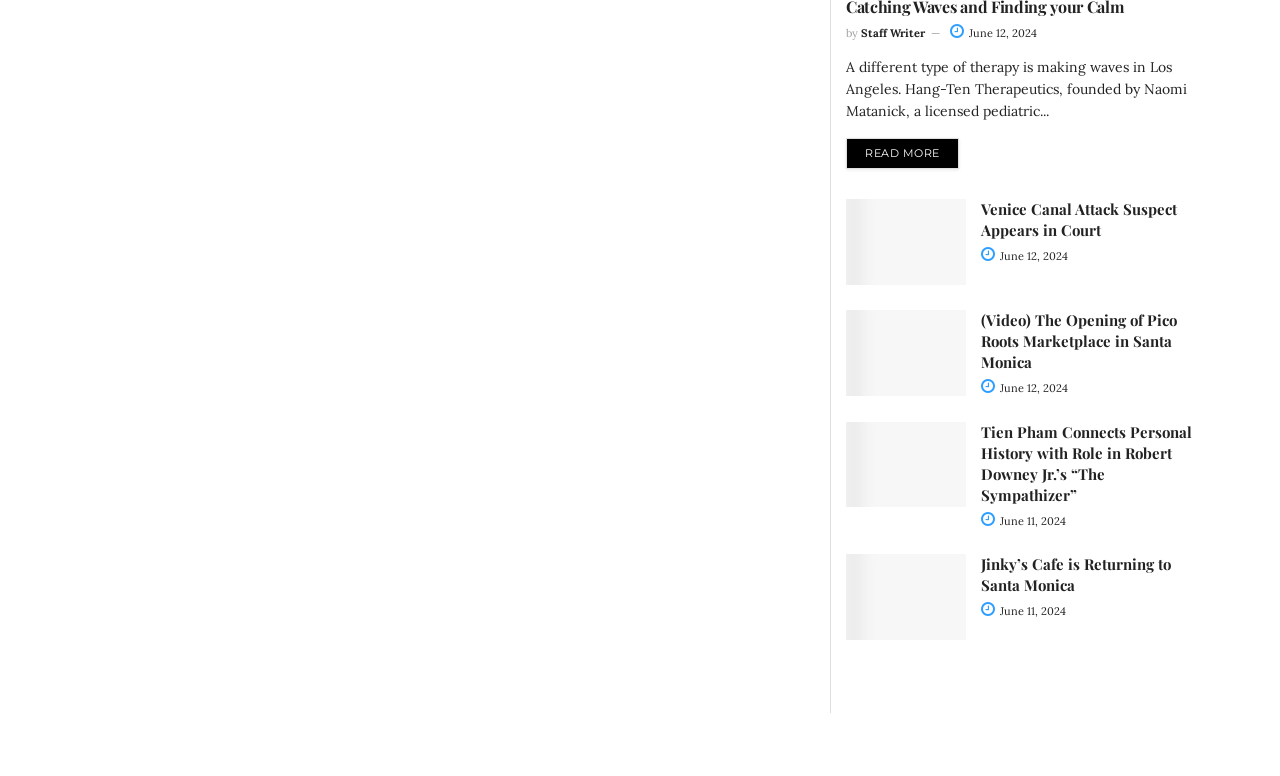Pinpoint the bounding box coordinates of the element you need to click to execute the following instruction: "Check out the article about Jinky’s Cafe returning to Santa Monica". The bounding box should be represented by four float numbers between 0 and 1, in the format [left, top, right, bottom].

[0.661, 0.714, 0.755, 0.825]